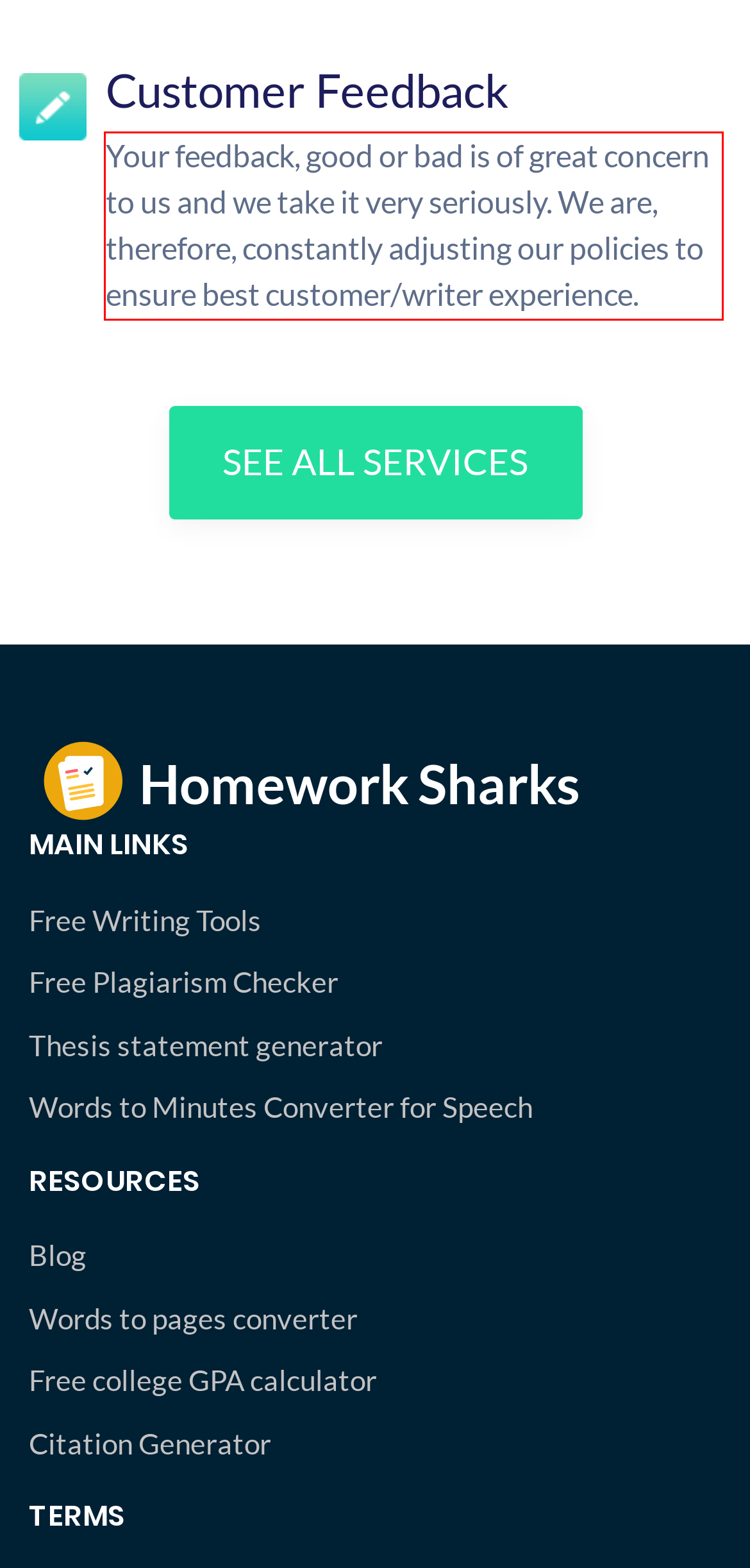Identify and extract the text within the red rectangle in the screenshot of the webpage.

Your feedback, good or bad is of great concern to us and we take it very seriously. We are, therefore, constantly adjusting our policies to ensure best customer/writer experience.